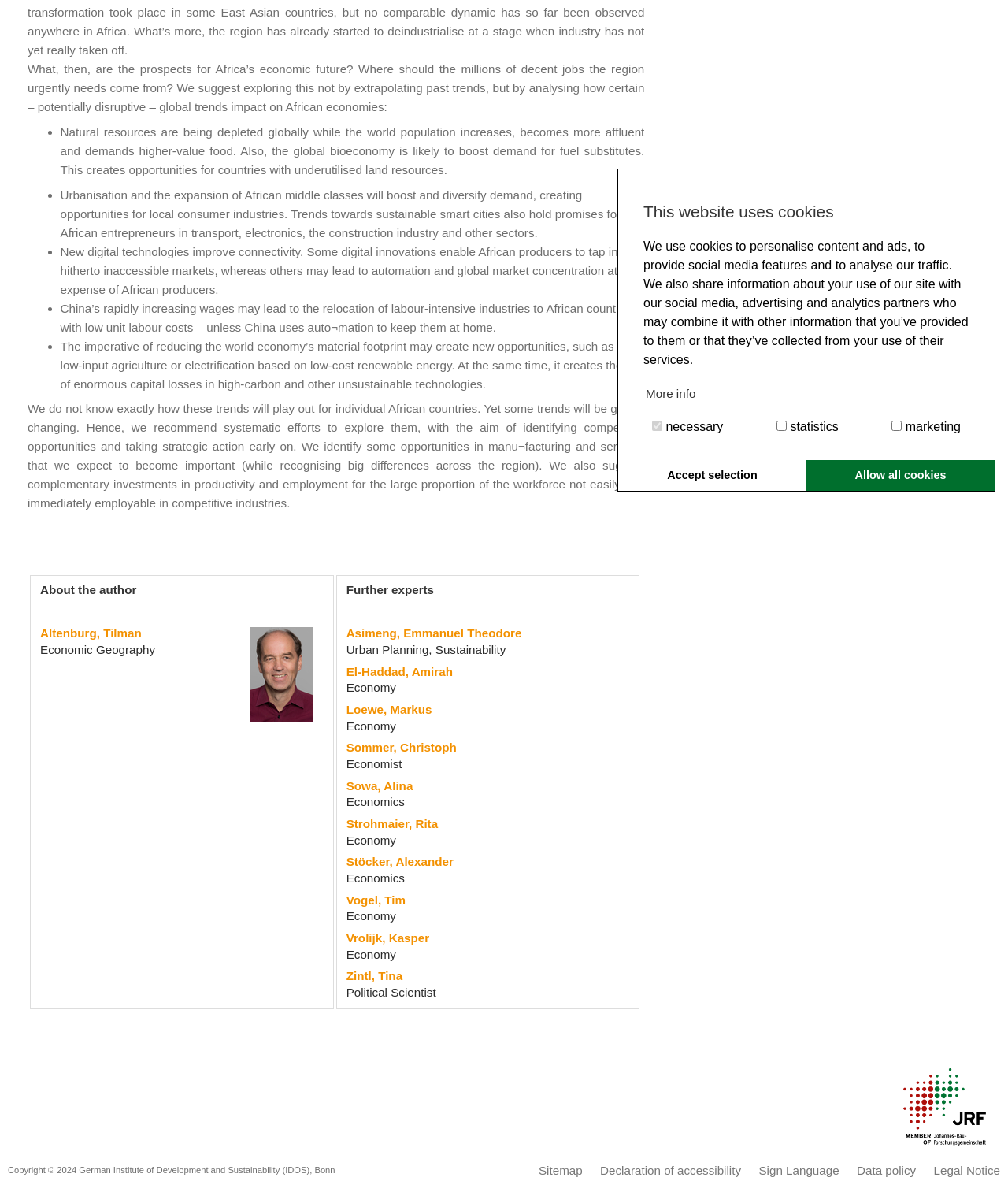Provide the bounding box coordinates for the UI element described in this sentence: "Declaration of accessibility". The coordinates should be four float values between 0 and 1, i.e., [left, top, right, bottom].

[0.595, 0.976, 0.735, 0.987]